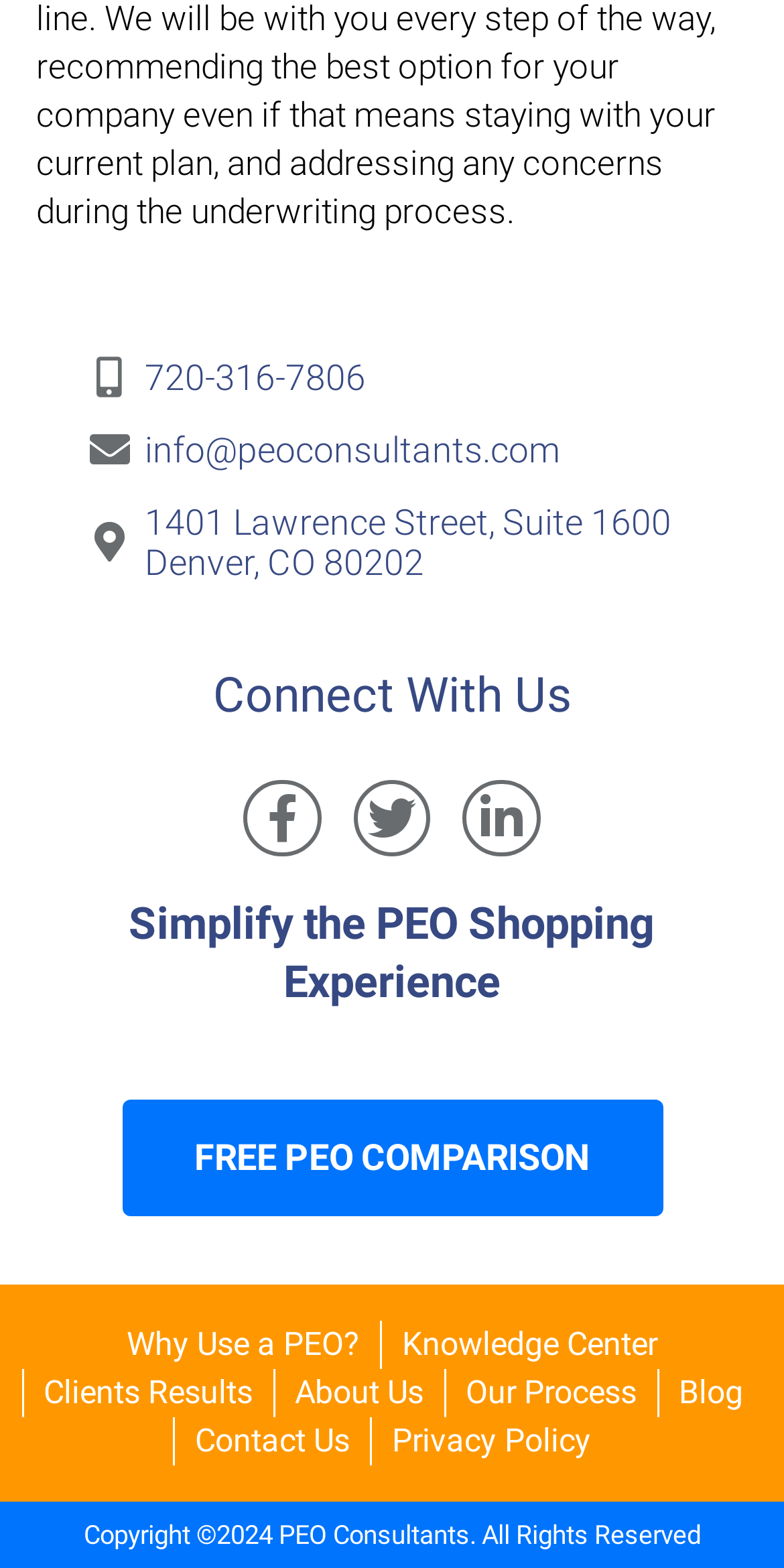Find and indicate the bounding box coordinates of the region you should select to follow the given instruction: "Read our blog".

[0.837, 0.873, 0.973, 0.904]